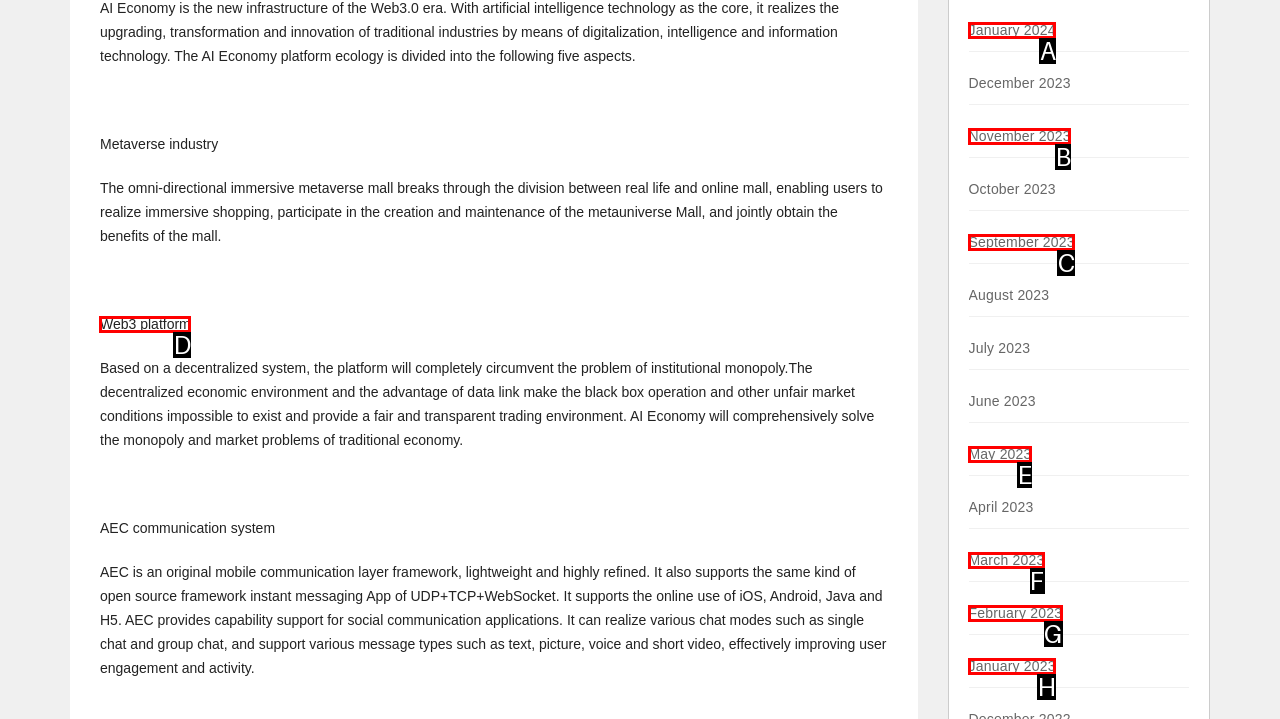Determine the right option to click to perform this task: Click on Web3 platform
Answer with the correct letter from the given choices directly.

D